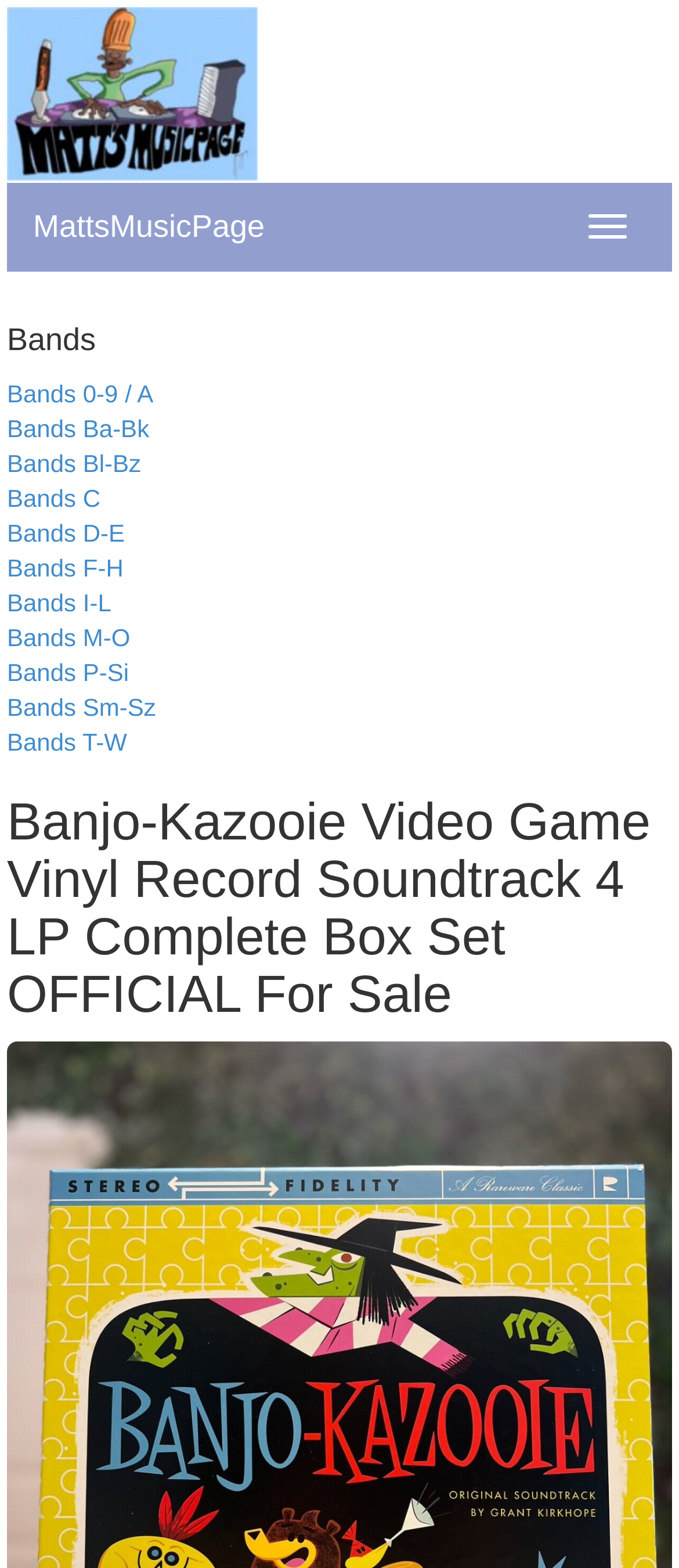Provide the bounding box coordinates for the area that should be clicked to complete the instruction: "Visit MattsMusicPage".

[0.01, 0.117, 0.428, 0.172]